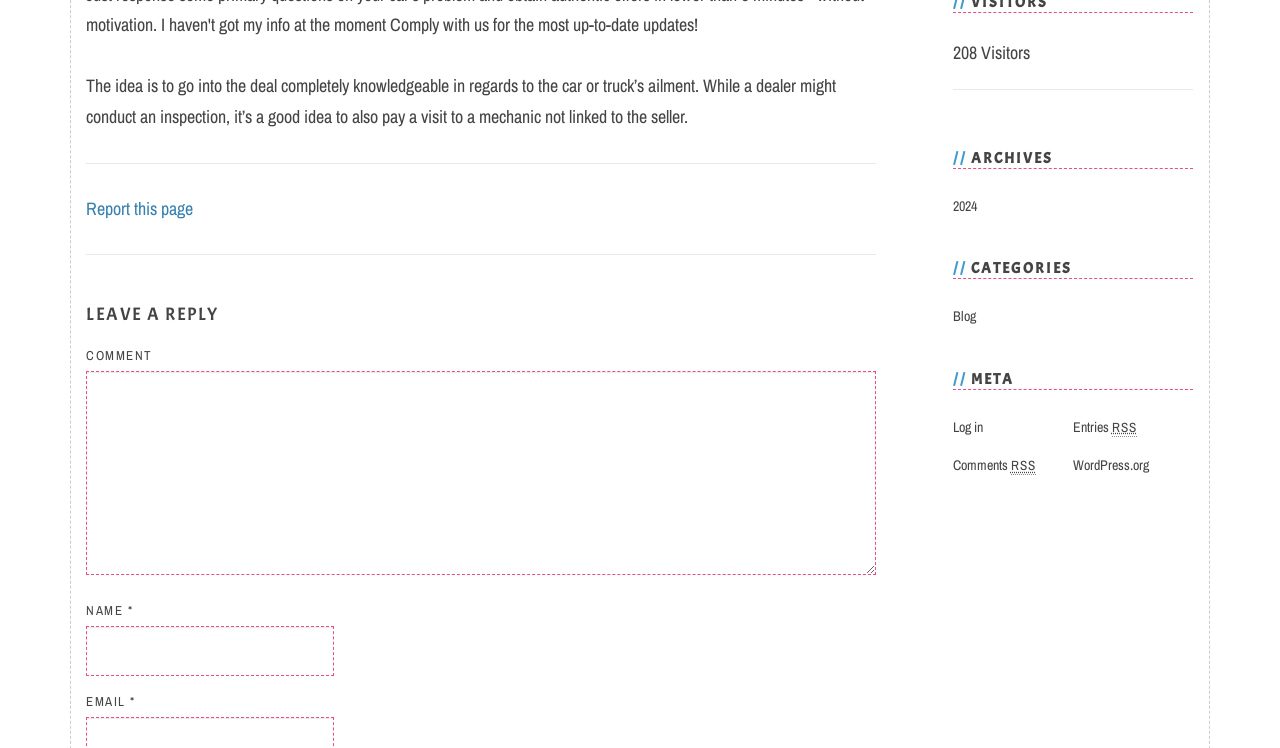Locate the bounding box coordinates of the clickable part needed for the task: "Enter your name".

[0.067, 0.837, 0.261, 0.904]